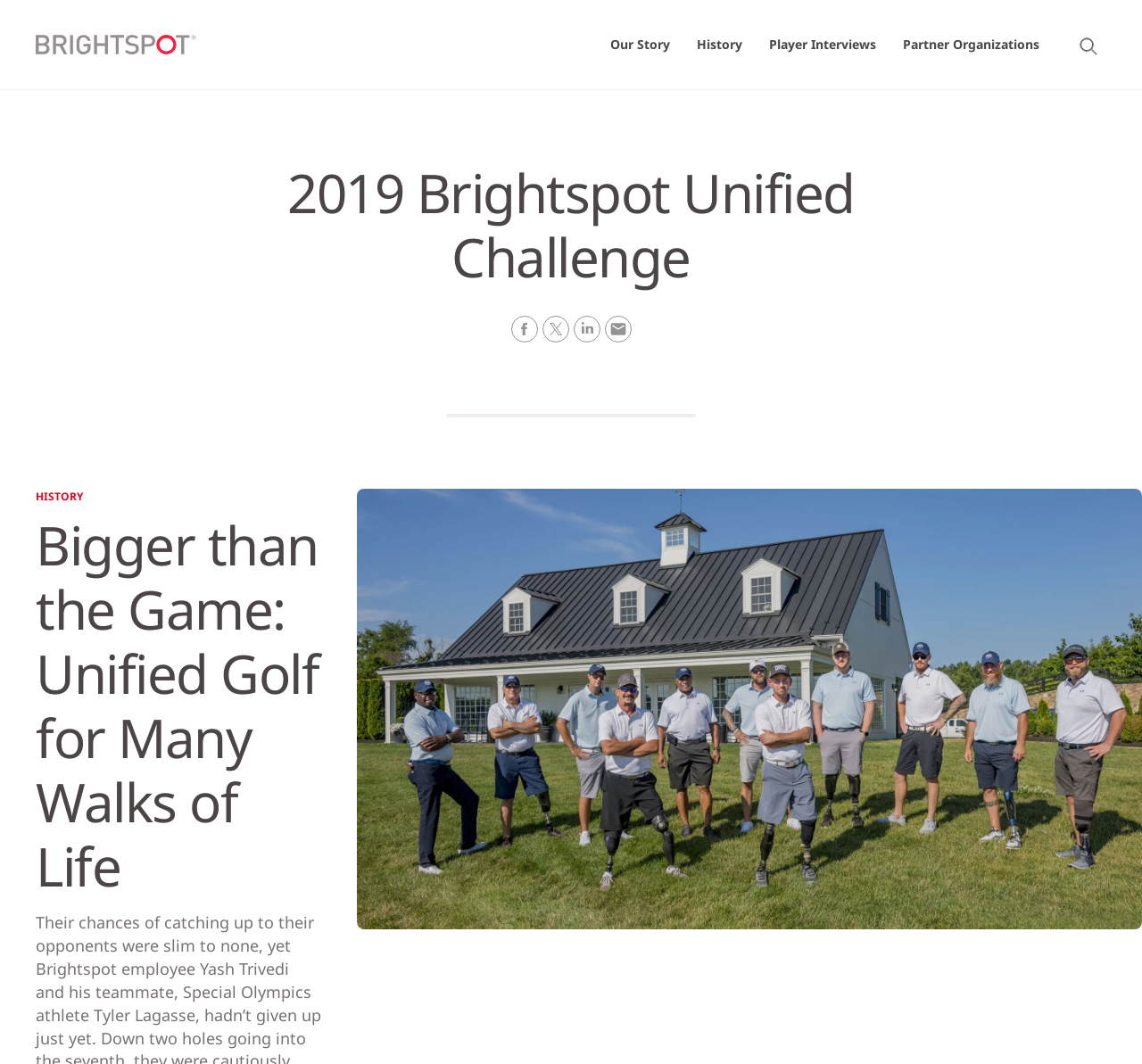How many social media links are there?
Provide a concise answer using a single word or phrase based on the image.

4